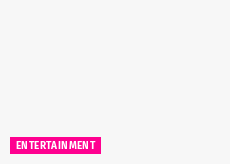Answer the question using only a single word or phrase: 
What type of content is this image likely part of?

Article or section